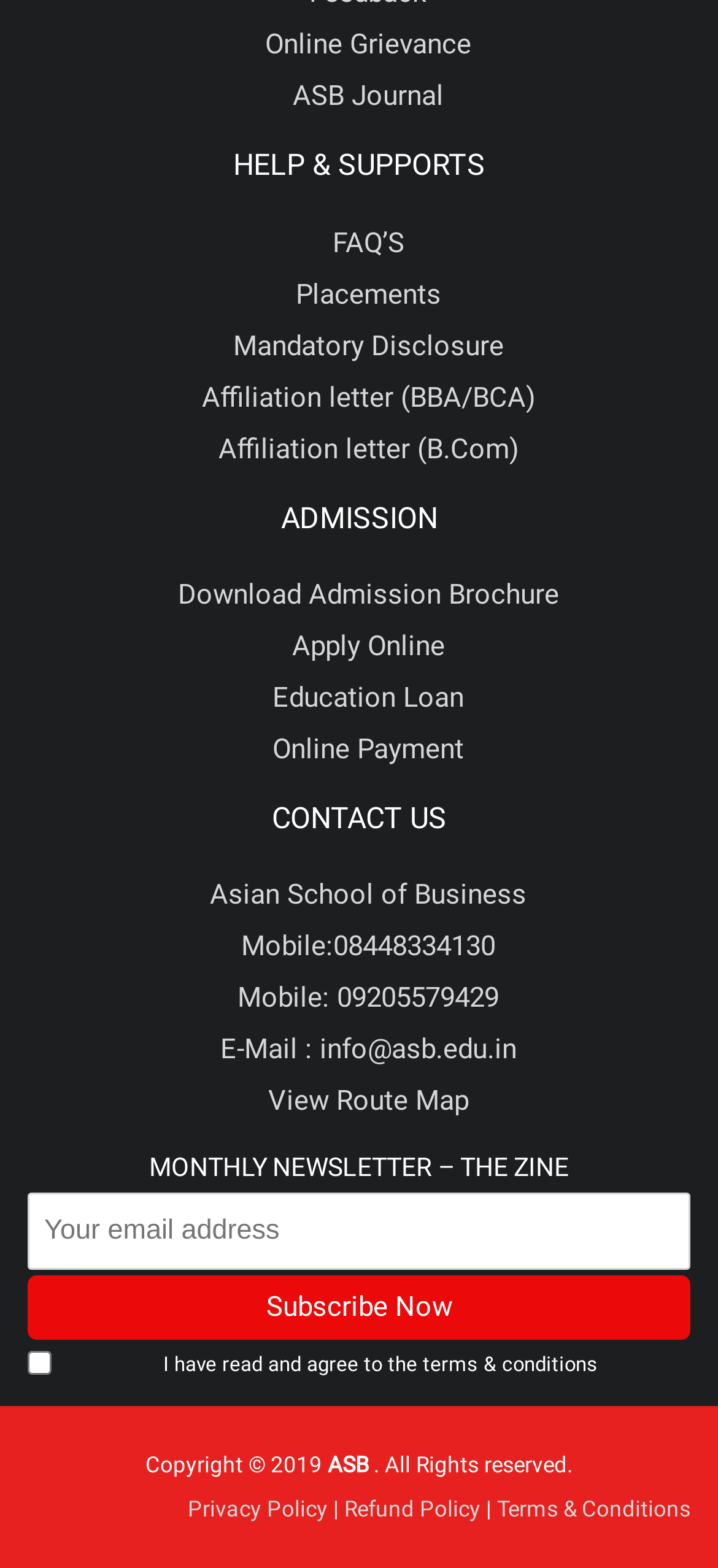Identify the bounding box coordinates of the element to click to follow this instruction: 'View HOA documents'. Ensure the coordinates are four float values between 0 and 1, provided as [left, top, right, bottom].

None